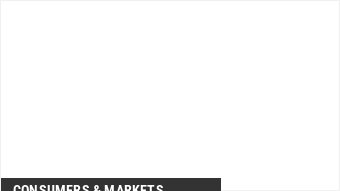Please answer the following question as detailed as possible based on the image: 
What type of beauty products are in high demand?

The caption highlights a shift in market dynamics, emphasizing the growing demand for sophisticated and premium beauty items, which suggests that luxury beauty products are in high demand.